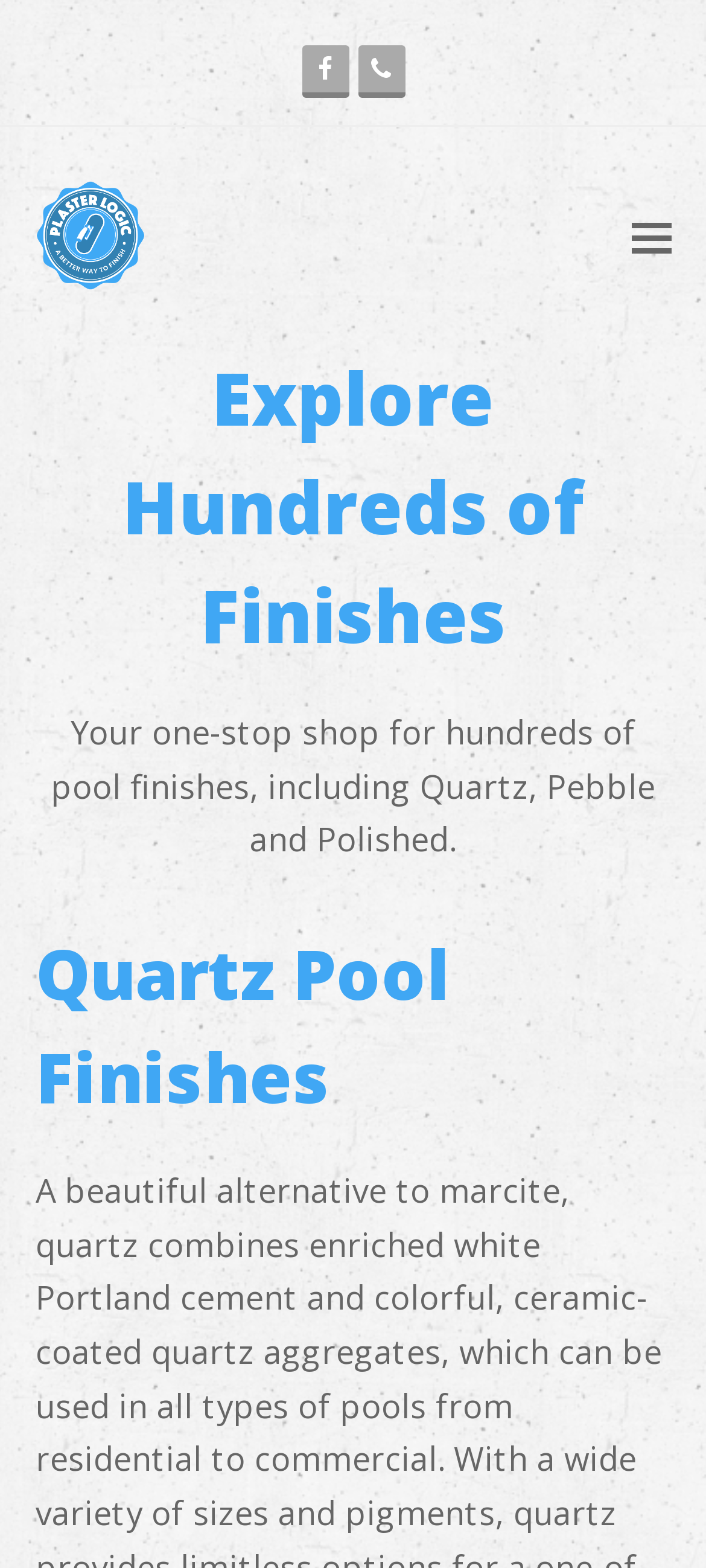Please determine the main heading text of this webpage.

Explore Hundreds of Finishes